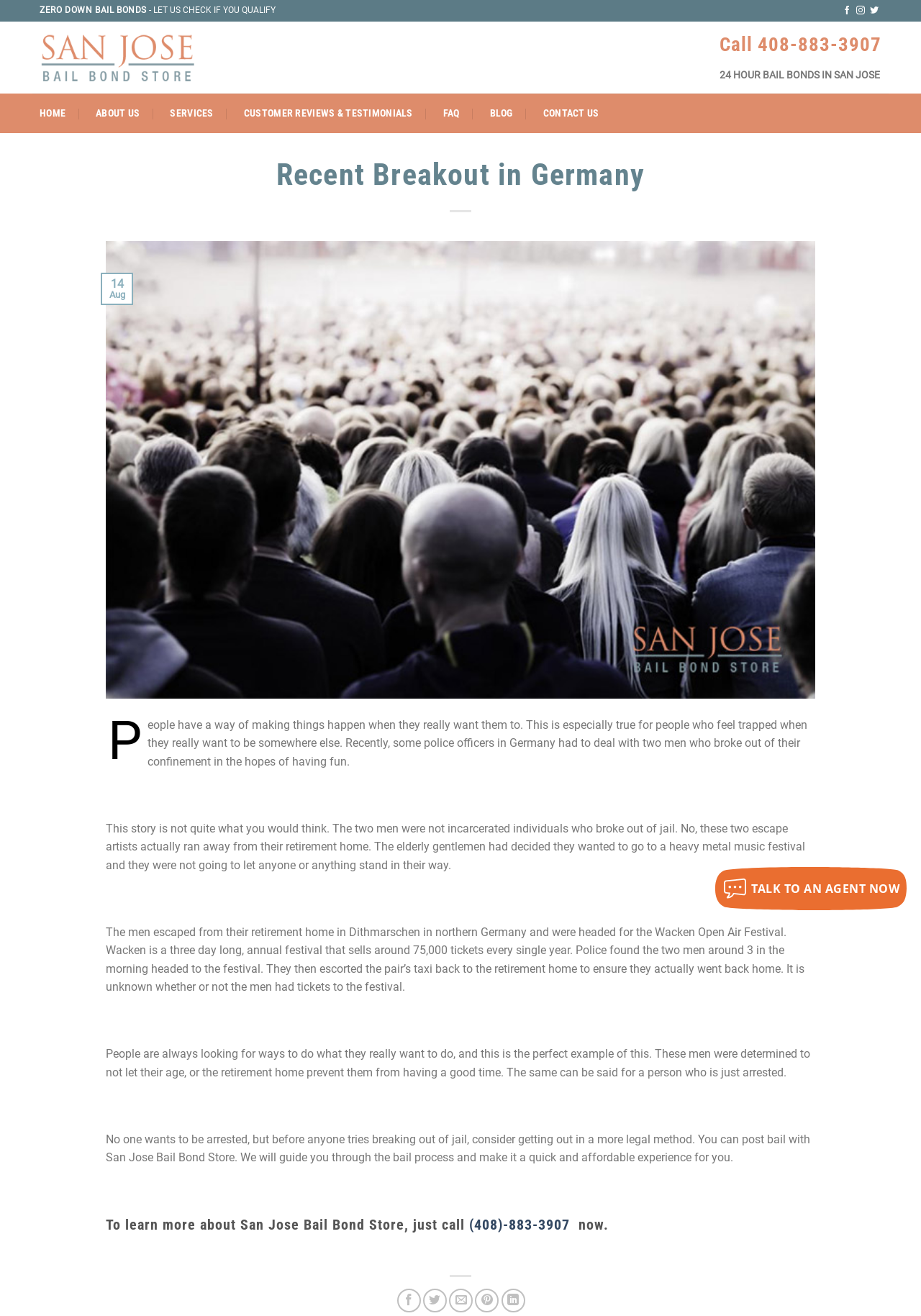How many days does the Wacken Open Air Festival last?
Please describe in detail the information shown in the image to answer the question.

The duration of the festival can be found in the paragraph that describes the story of the two men who broke out of their retirement home. It is mentioned as a three-day long annual festival.